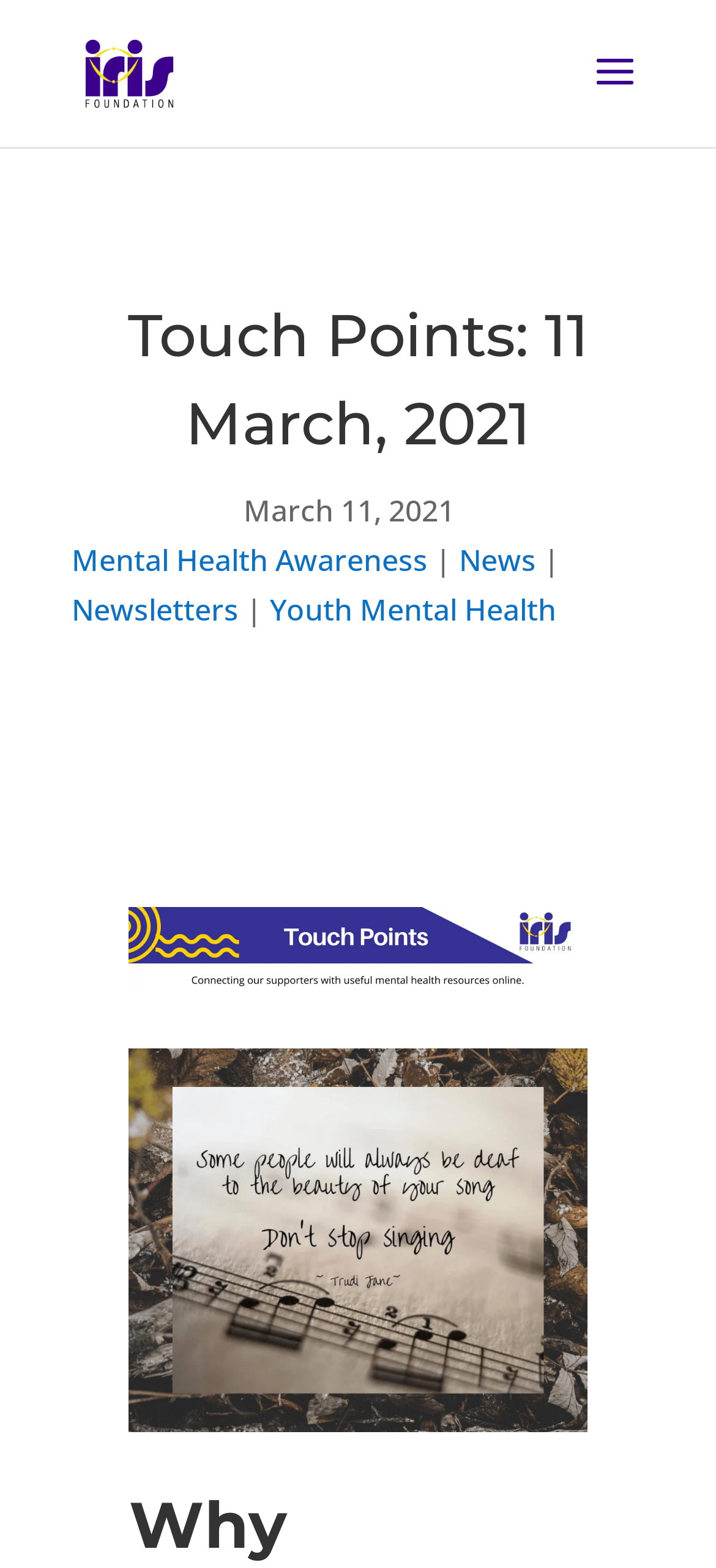Given the element description "alt="Iris Foundation"" in the screenshot, predict the bounding box coordinates of that UI element.

[0.11, 0.032, 0.251, 0.058]